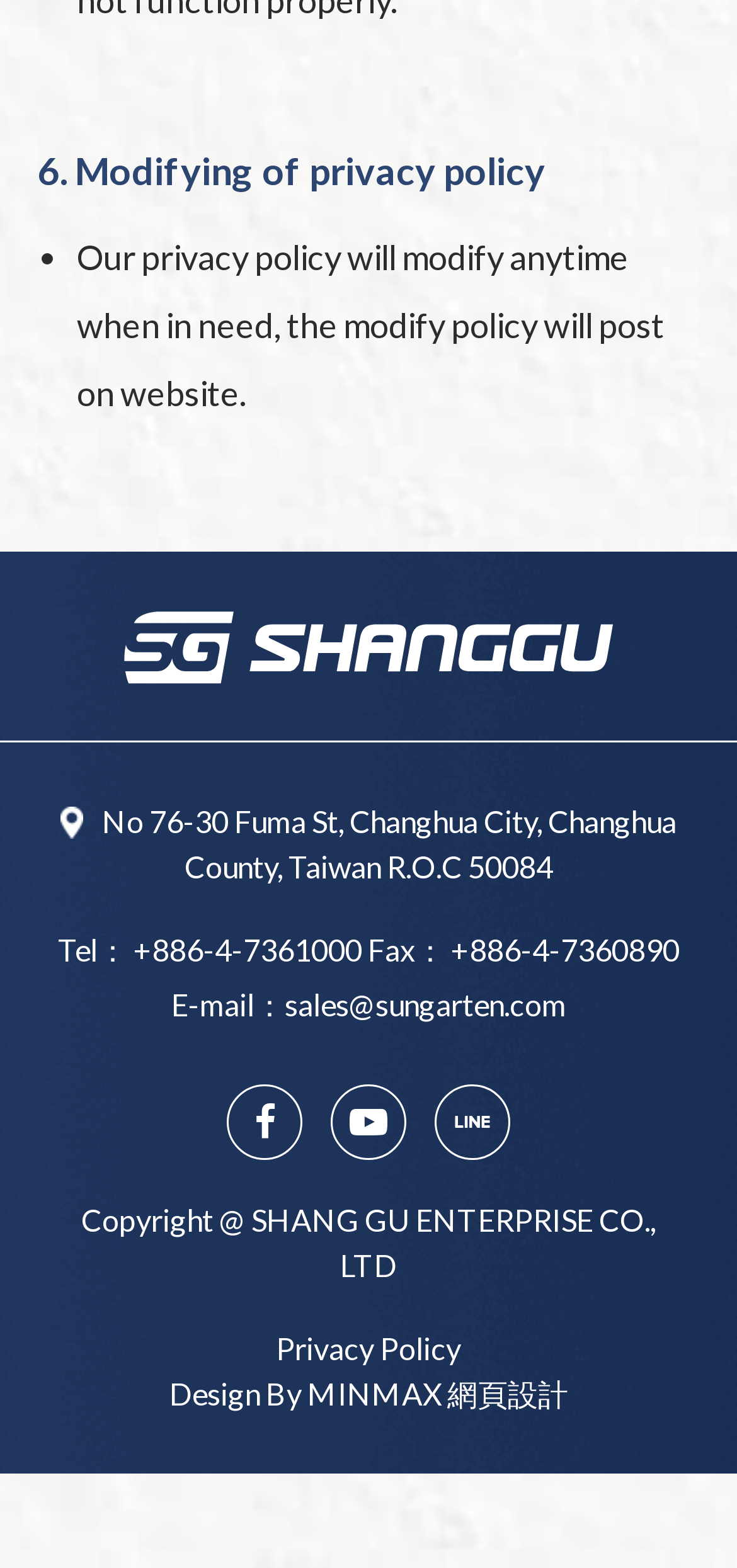Pinpoint the bounding box coordinates of the clickable element needed to complete the instruction: "View company address". The coordinates should be provided as four float numbers between 0 and 1: [left, top, right, bottom].

[0.082, 0.512, 0.918, 0.564]